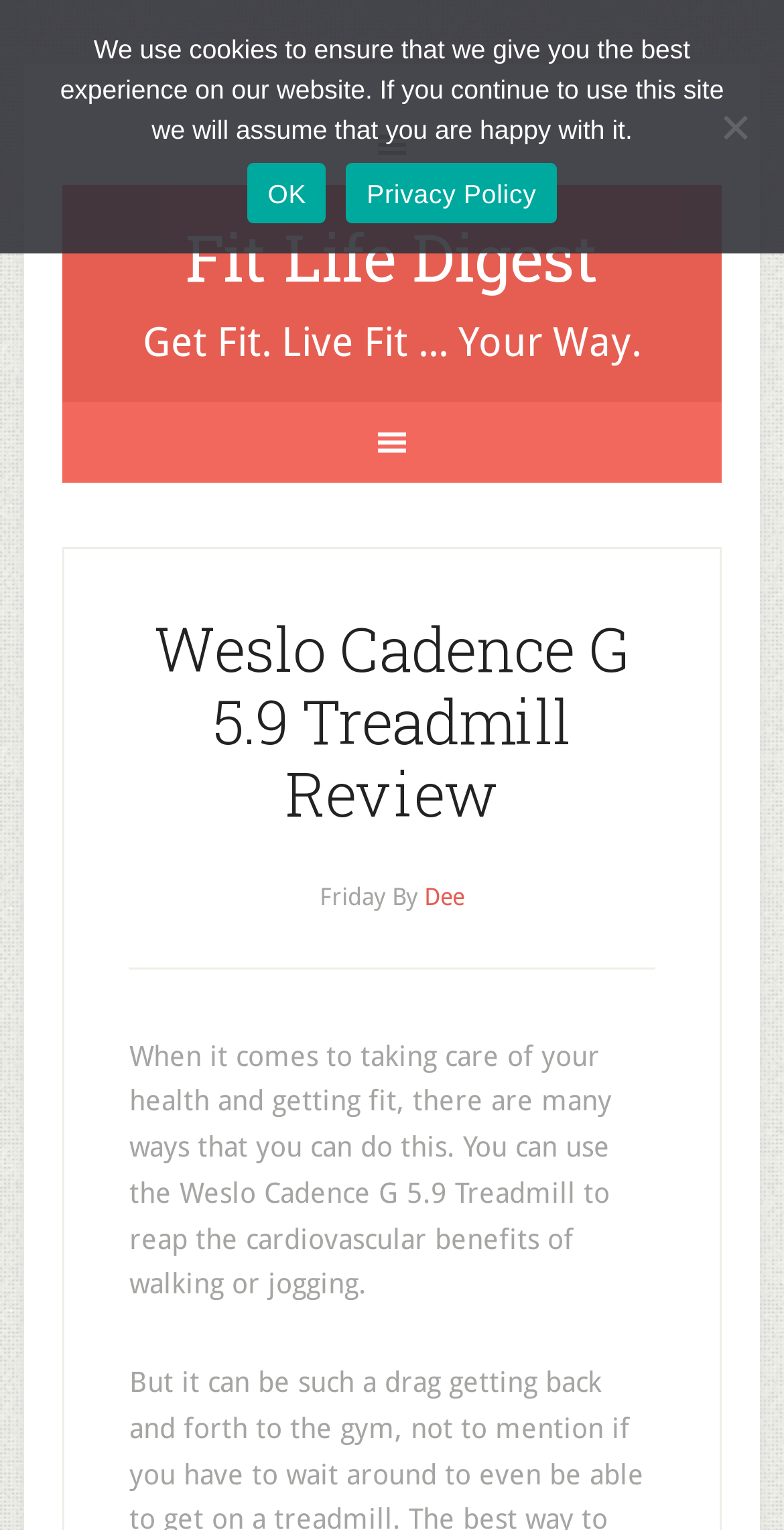How many links are there in the cookie notice dialog?
Deliver a detailed and extensive answer to the question.

I counted the links in the cookie notice dialog by looking at the dialog element and its child elements. I found three links: 'OK', 'Privacy Policy', and 'No'.